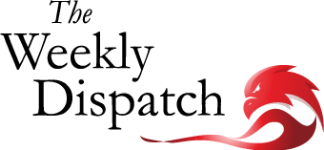Describe the scene depicted in the image with great detail.

The image showcases the logo of "The Weekly Dispatch," a publication dedicated to delivering significant news updates. The logo features a stylized red dragon, symbolizing strength and vigilance, alongside elegant black lettering for the publication's name. The design suggests a focus on impactful storytelling and timely information, aiming to engage readers interested in current affairs and critical developments, particularly in the context of Cambodia. The accompanying text invites readers to explore the latest news shaping the region, enhancing the publication's reputation for delivering quality journalism.